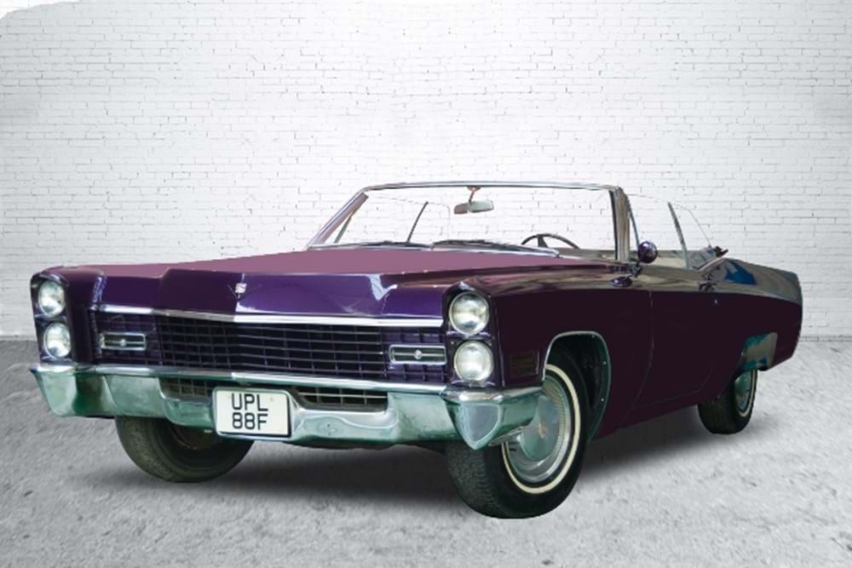Please respond to the question with a concise word or phrase:
What is the material of the accents on the vehicle?

Polished chrome